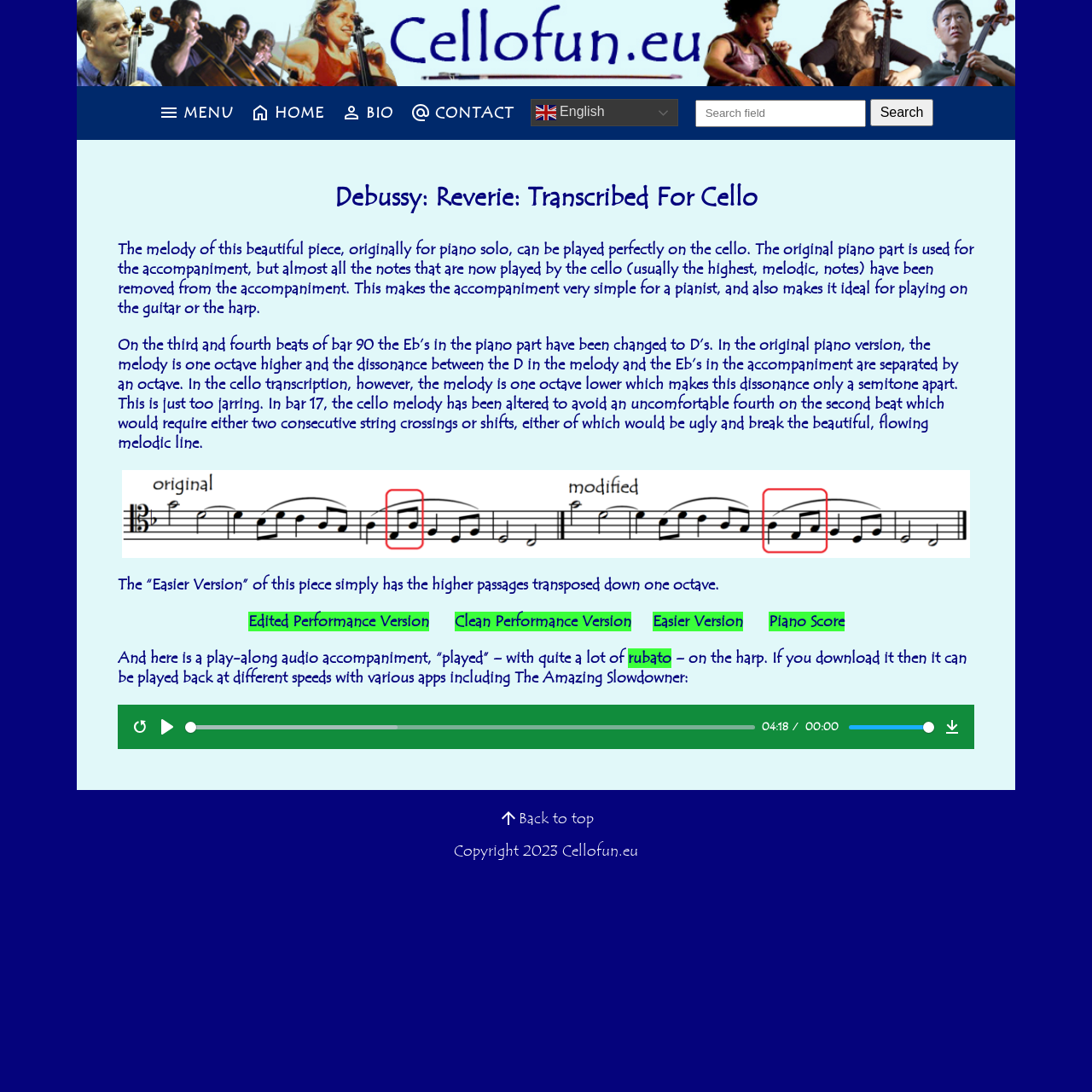Answer in one word or a short phrase: 
What is the duration of the play-along audio?

04:18